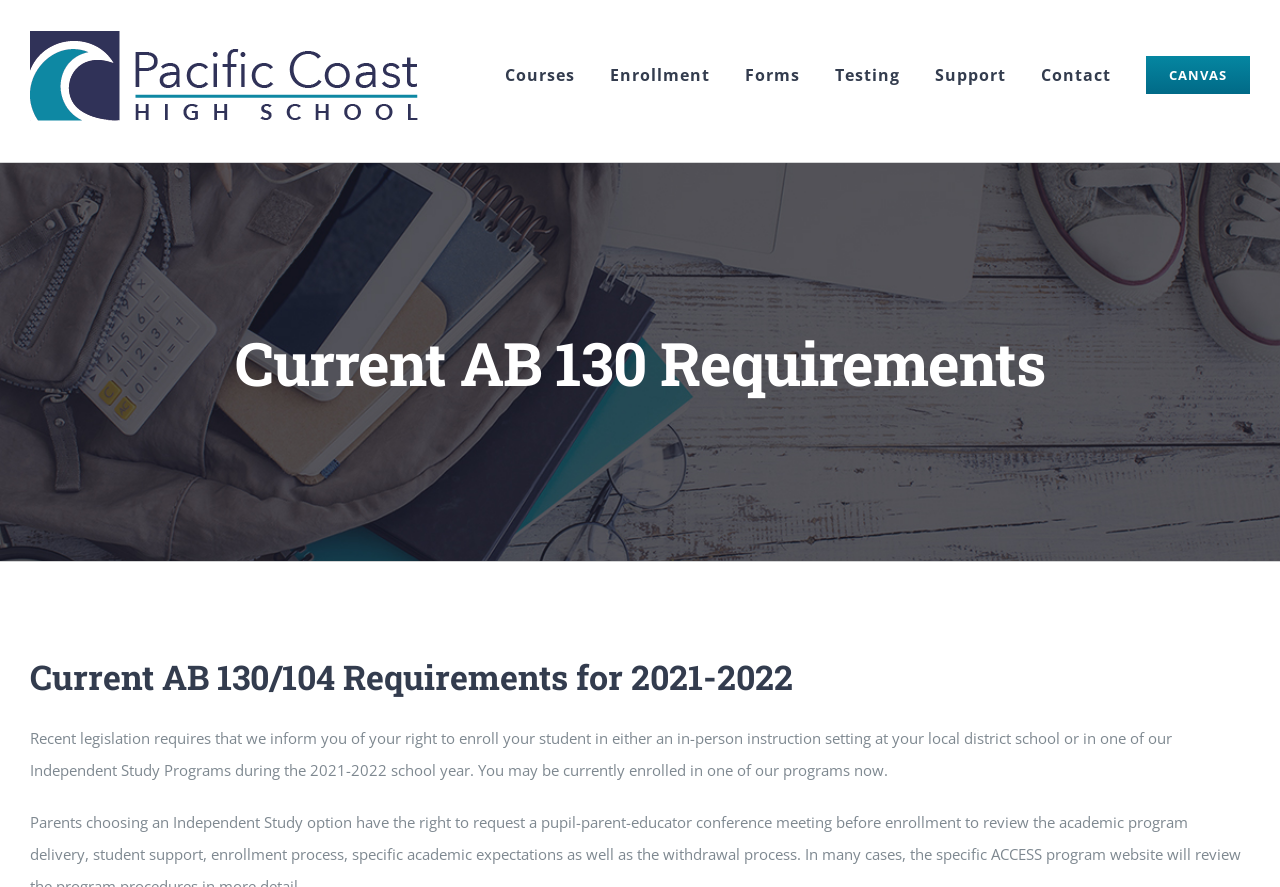How many navigation links are there?
Using the information from the image, give a concise answer in one word or a short phrase.

7